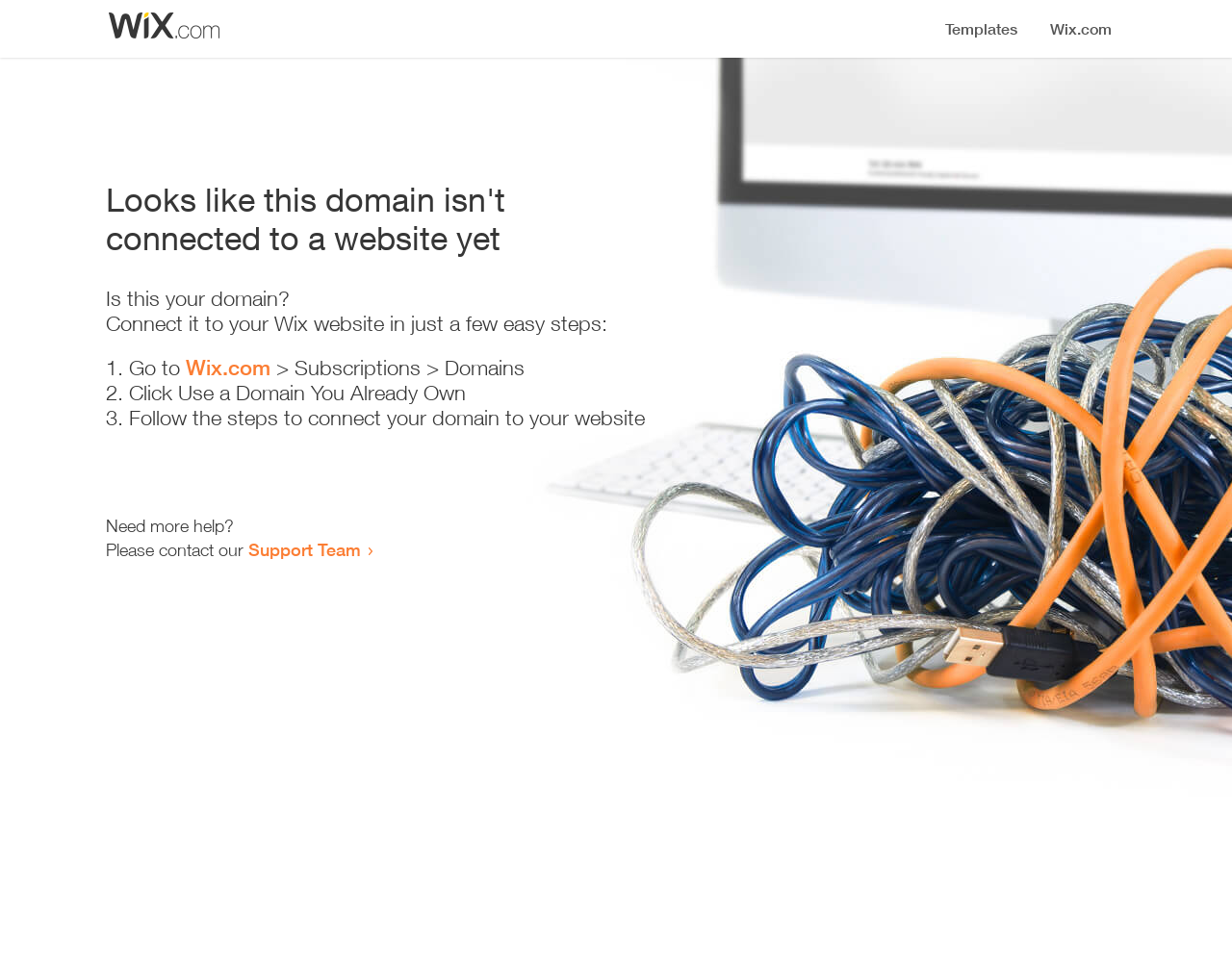Respond with a single word or phrase for the following question: 
Who can the user contact for more help?

Support Team